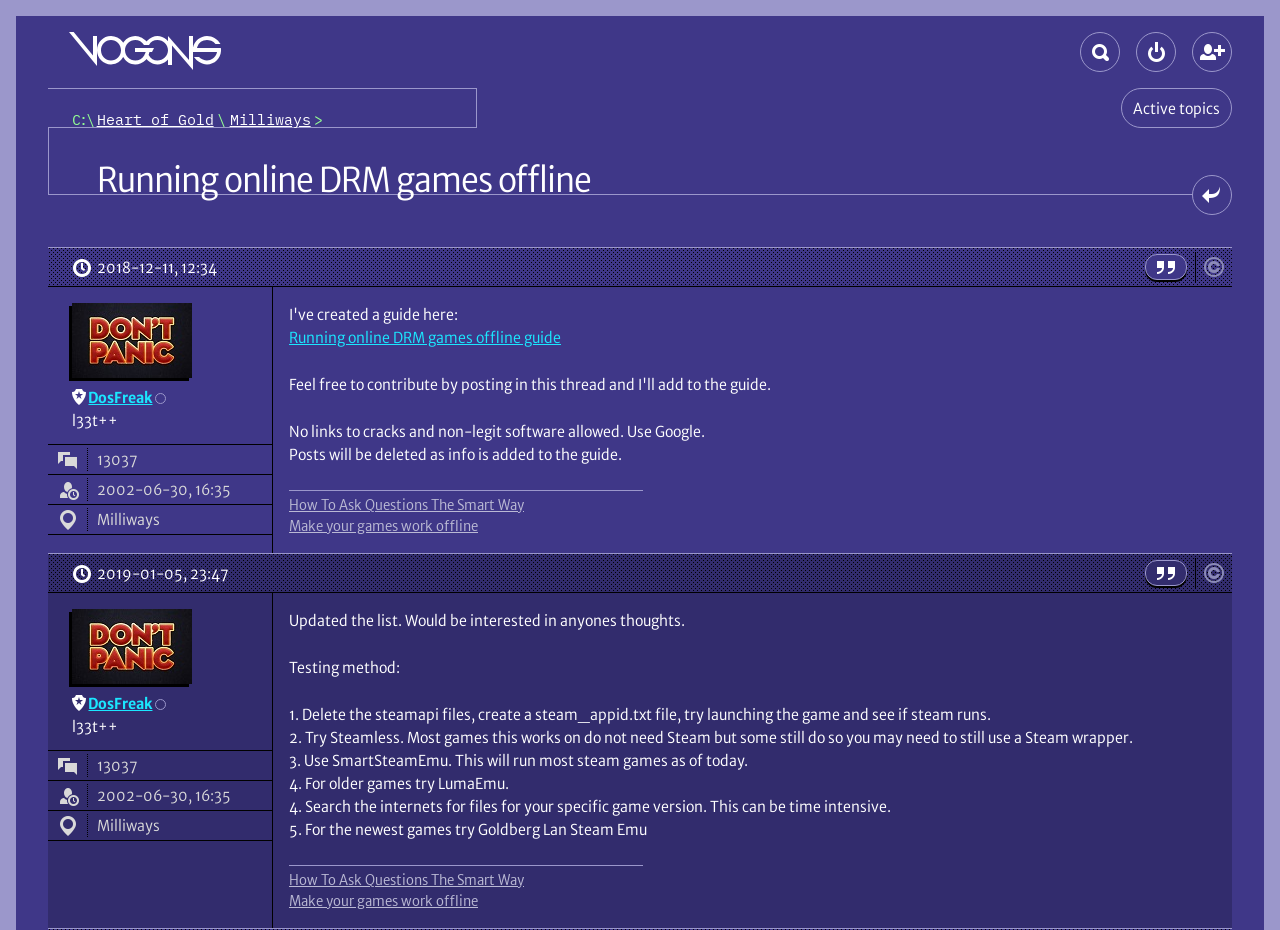Determine the bounding box coordinates for the clickable element to execute this instruction: "Login to the forum". Provide the coordinates as four float numbers between 0 and 1, i.e., [left, top, right, bottom].

[0.888, 0.034, 0.919, 0.077]